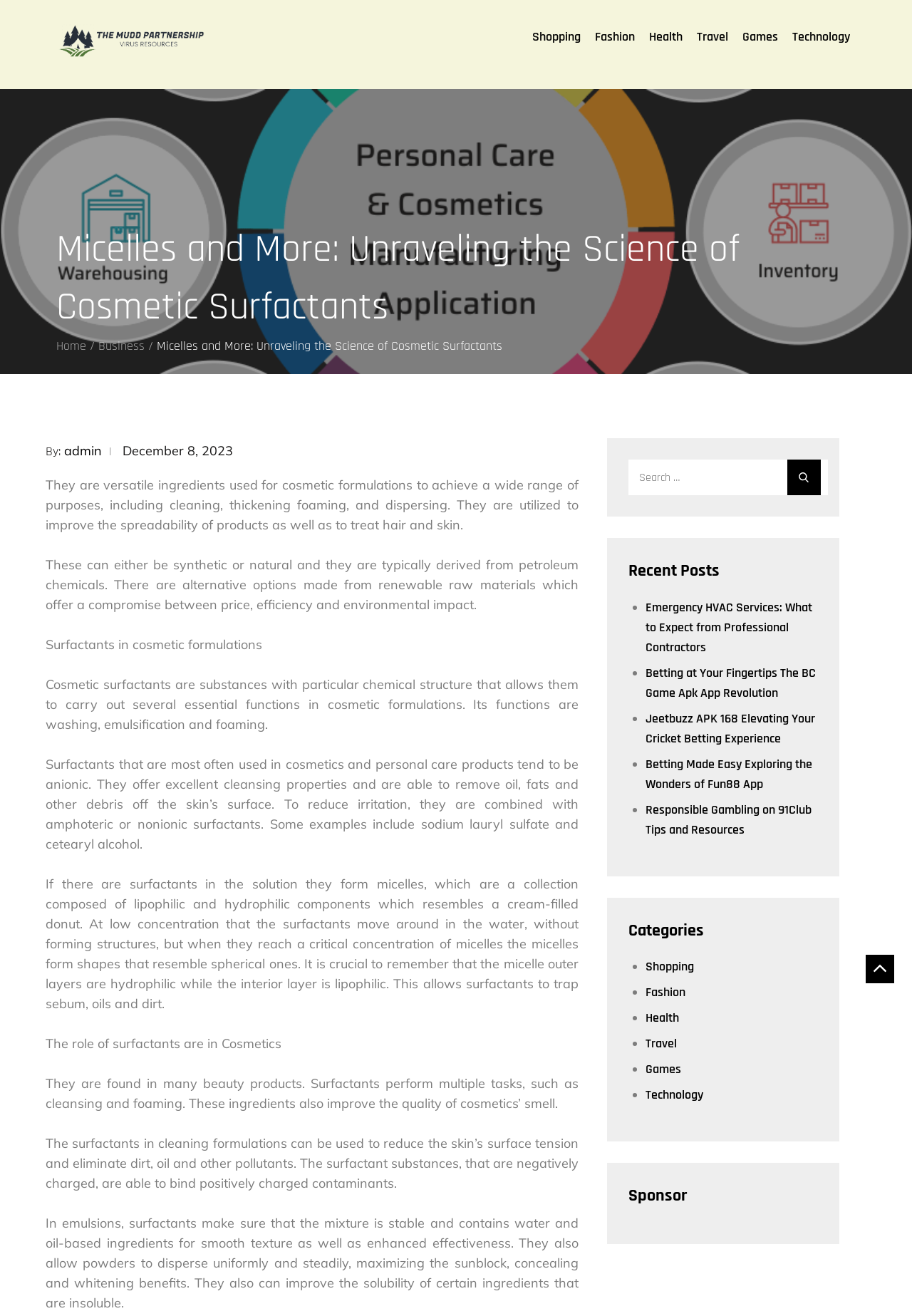Predict the bounding box coordinates of the UI element that matches this description: "December 8, 2023December 11, 2023". The coordinates should be in the format [left, top, right, bottom] with each value between 0 and 1.

[0.134, 0.336, 0.255, 0.349]